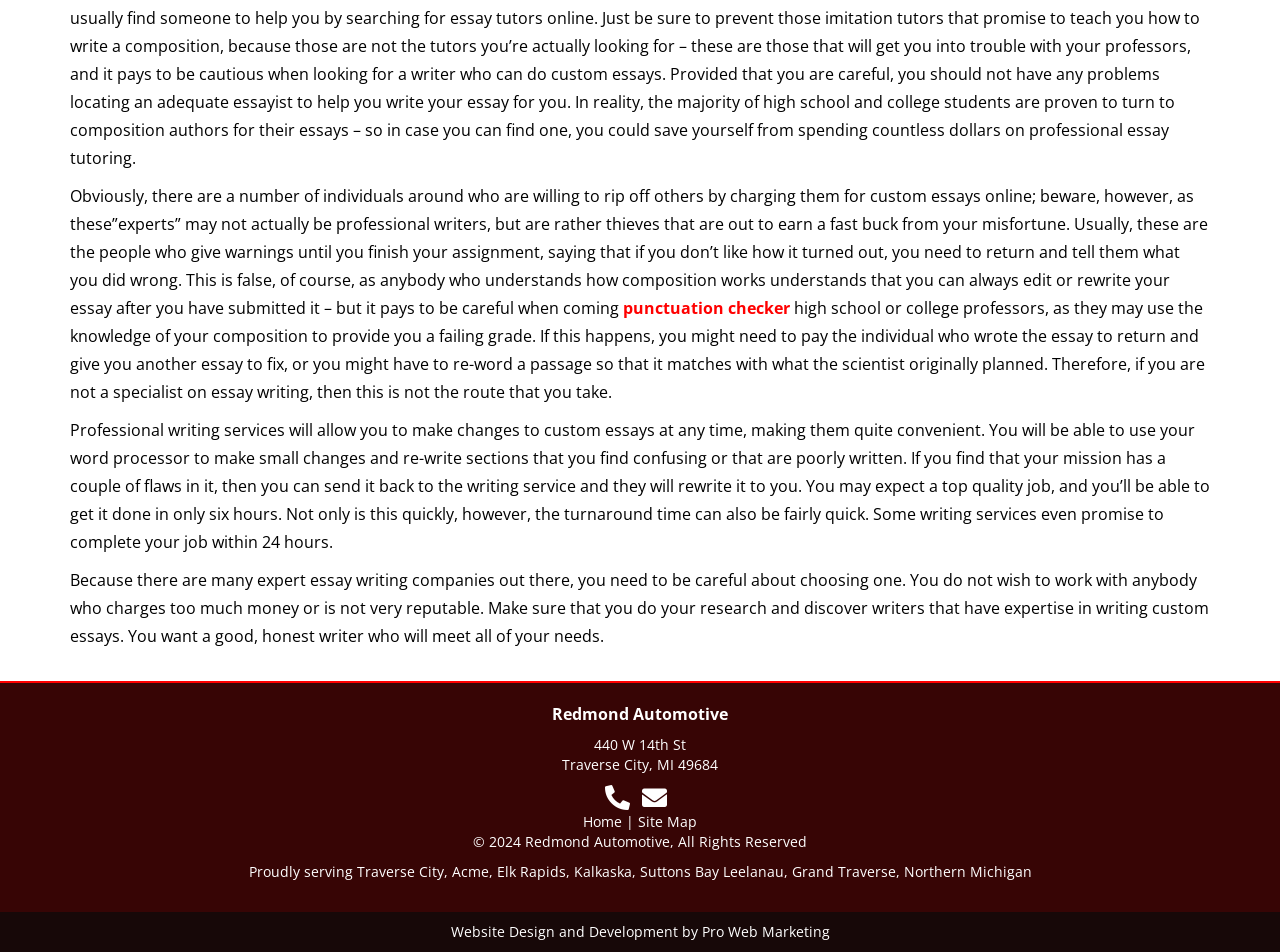Provide the bounding box coordinates of the HTML element described by the text: "Home". The coordinates should be in the format [left, top, right, bottom] with values between 0 and 1.

[0.455, 0.853, 0.486, 0.873]